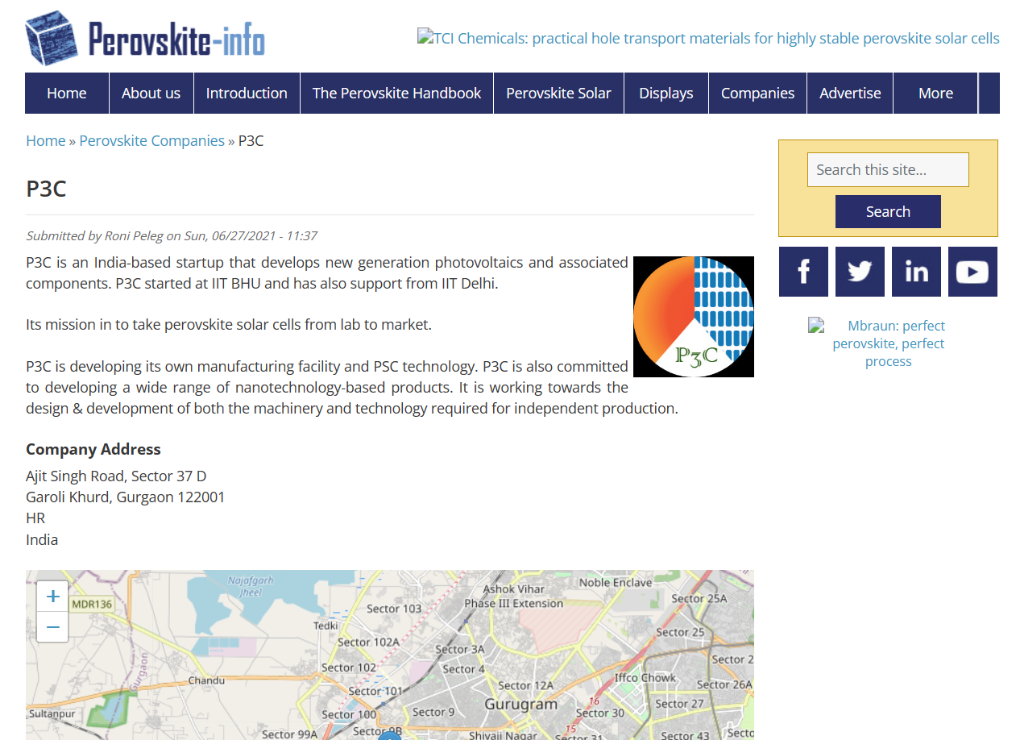Analyze the image and answer the question with as much detail as possible: 
What is the focus of P3C's development?

According to the caption, P3C is an innovative startup that focuses on the development of next-generation photovoltaic technologies and components, specifically advancing perovskite solar cells from laboratory research to market-ready products.